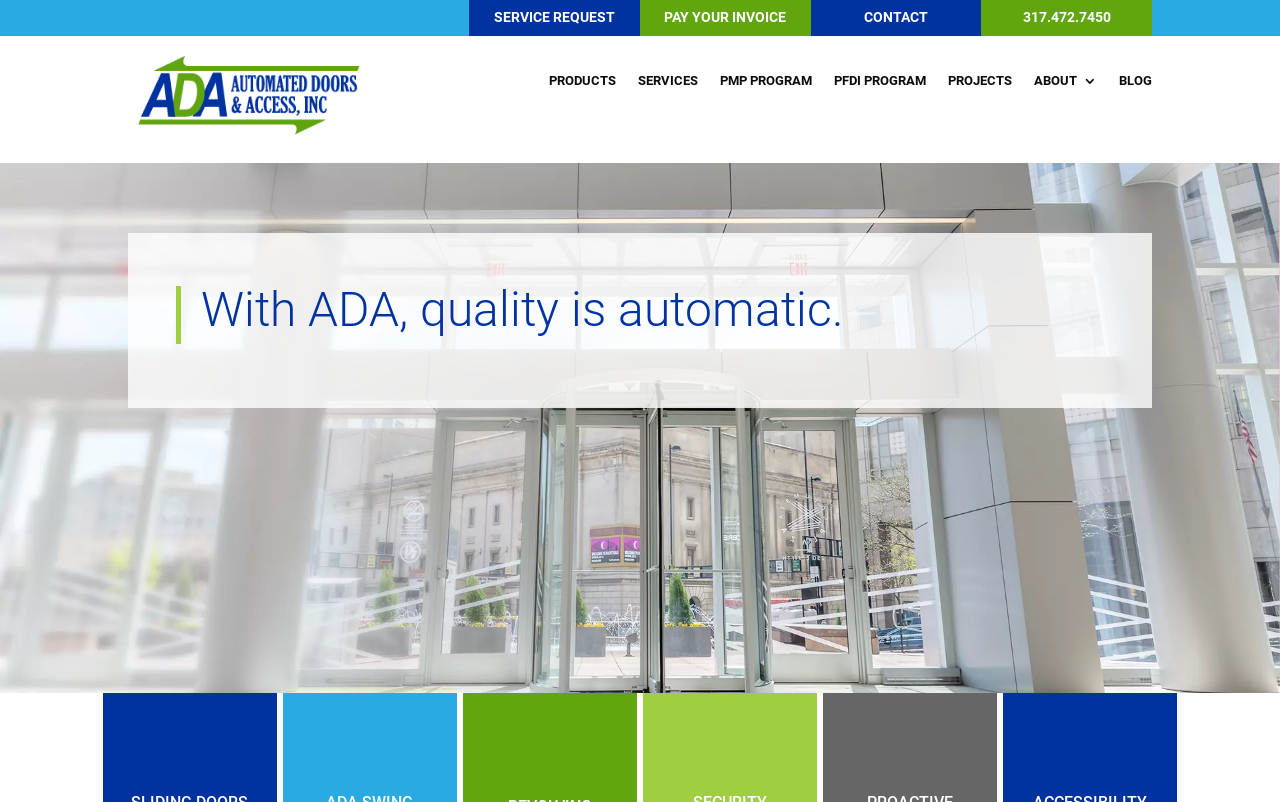Using the element description provided, determine the bounding box coordinates in the format (top-left x, top-left y, bottom-right x, bottom-right y). Ensure that all values are floating point numbers between 0 and 1. Element description: Pay Your Invoice

[0.5, 0.0, 0.633, 0.045]